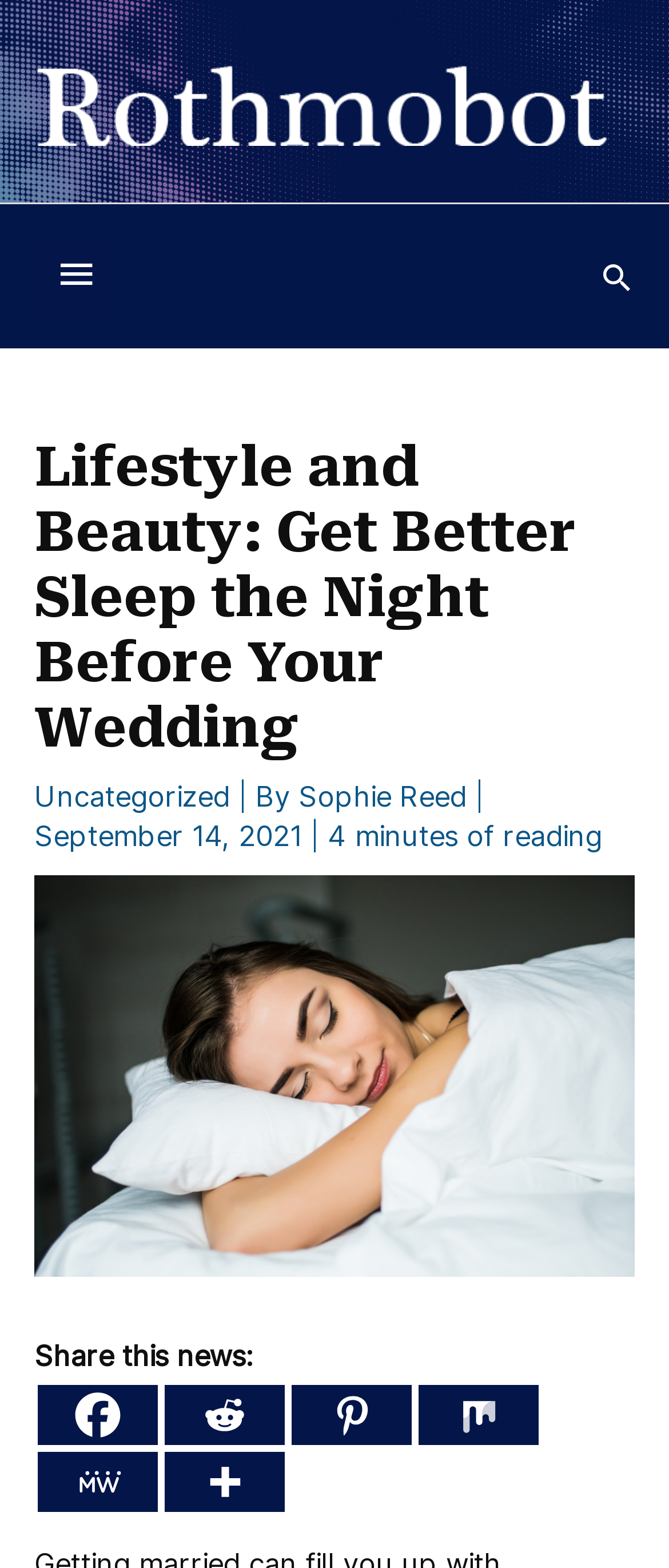Create an elaborate caption for the webpage.

The webpage is about wedding day preparation, specifically focusing on how to get better sleep the night before the big day. At the top left corner, there is a logo of "Rothmobot" accompanied by a link to the website. Below the logo, there is a "Below Header" text. 

To the right of the logo, there is a search icon link. Below the search icon, there is a header section that takes up most of the top half of the page. The header section contains a heading that reads "Lifestyle and Beauty: Get Better Sleep the Night Before Your Wedding". Underneath the heading, there are links to categories, including "Uncategorized", and the author's name, "Sophie Reed". The date of the article, "September 14, 2021", and the estimated reading time, "4 minutes of reading", are also displayed in this section.

Below the header section, there is a large image related to beauty sleep. At the bottom of the page, there is a section that allows users to share the article on various social media platforms, including Facebook, Reddit, Pinterest, Mix, and MeWe.